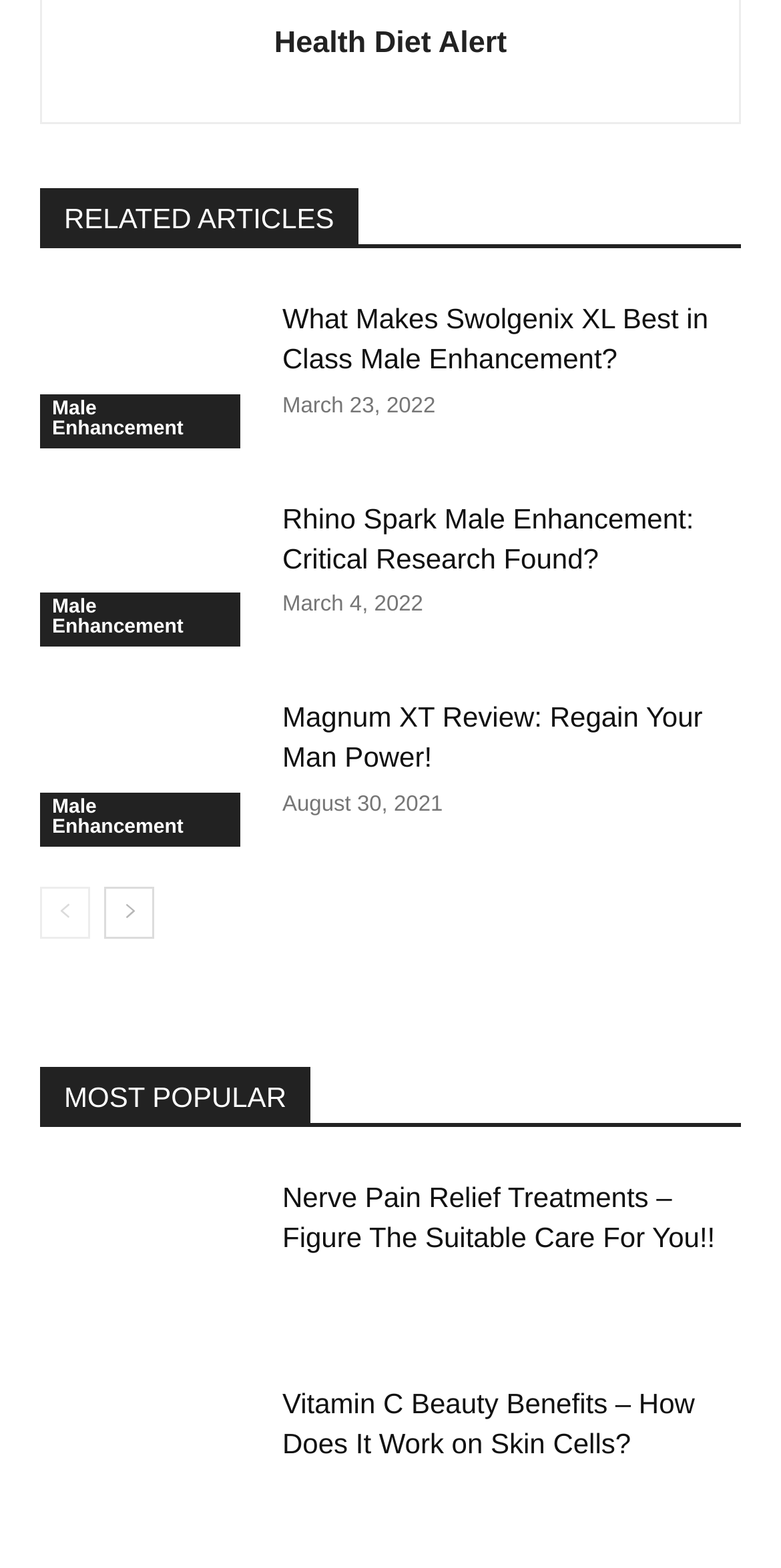How many articles are listed under 'RELATED ARTICLES'?
Give a detailed response to the question by analyzing the screenshot.

There are 3 articles listed under 'RELATED ARTICLES' because there are three links with different article titles and dates listed below the 'RELATED ARTICLES' heading.